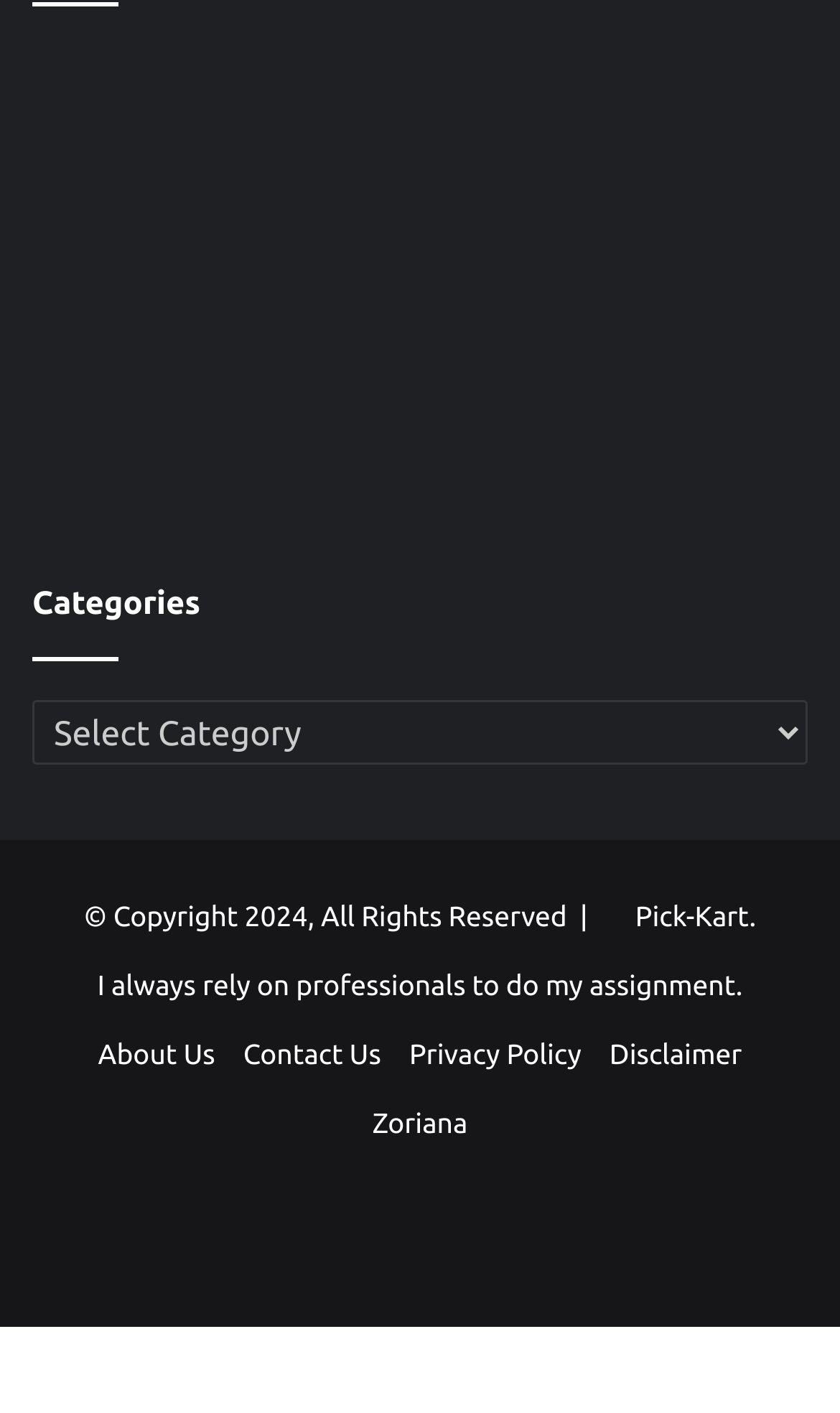Determine the bounding box coordinates for the UI element matching this description: "Facebook".

[0.254, 0.835, 0.377, 0.908]